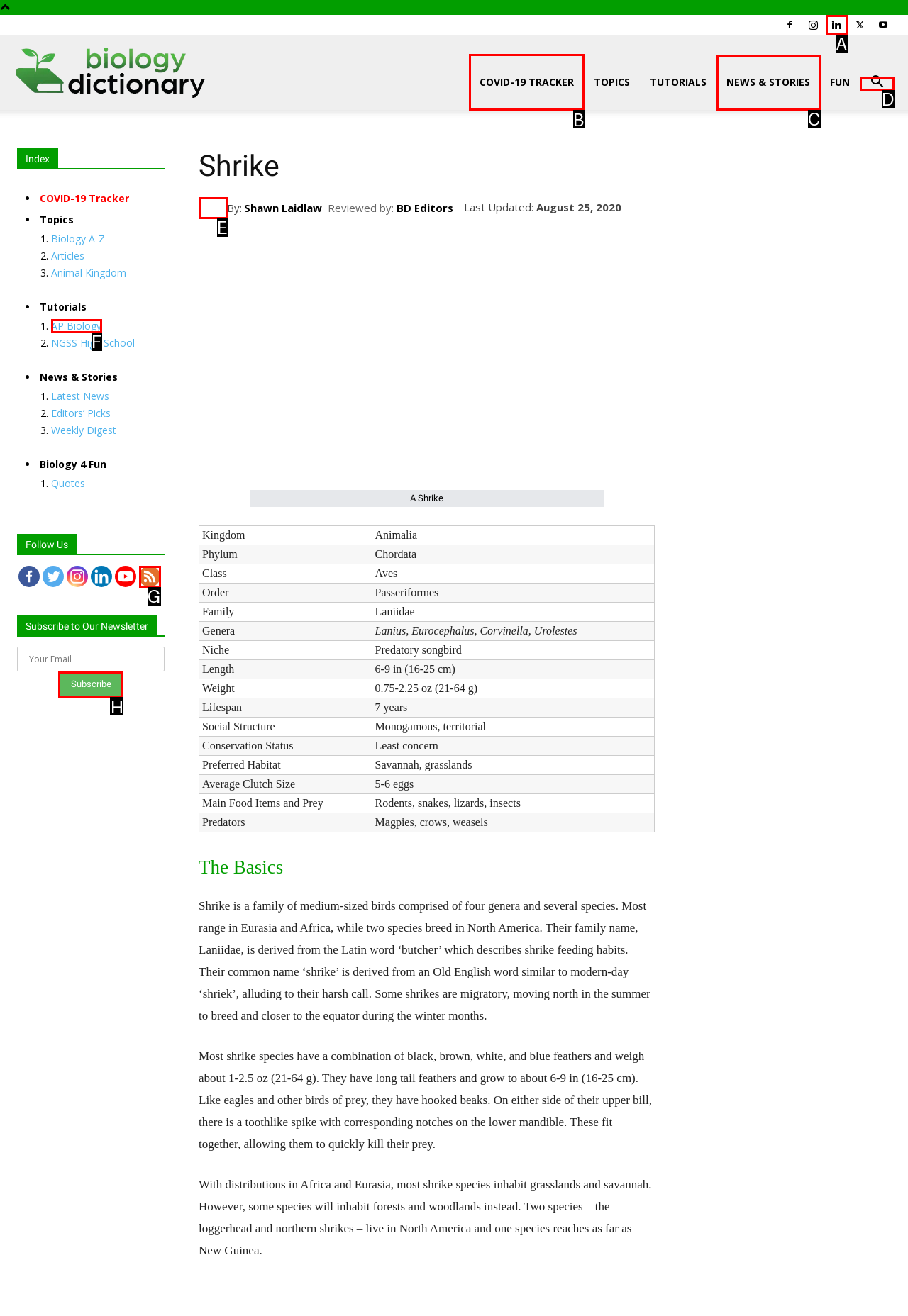Select the HTML element to finish the task: Go to COVID-19 TRACKER Reply with the letter of the correct option.

B